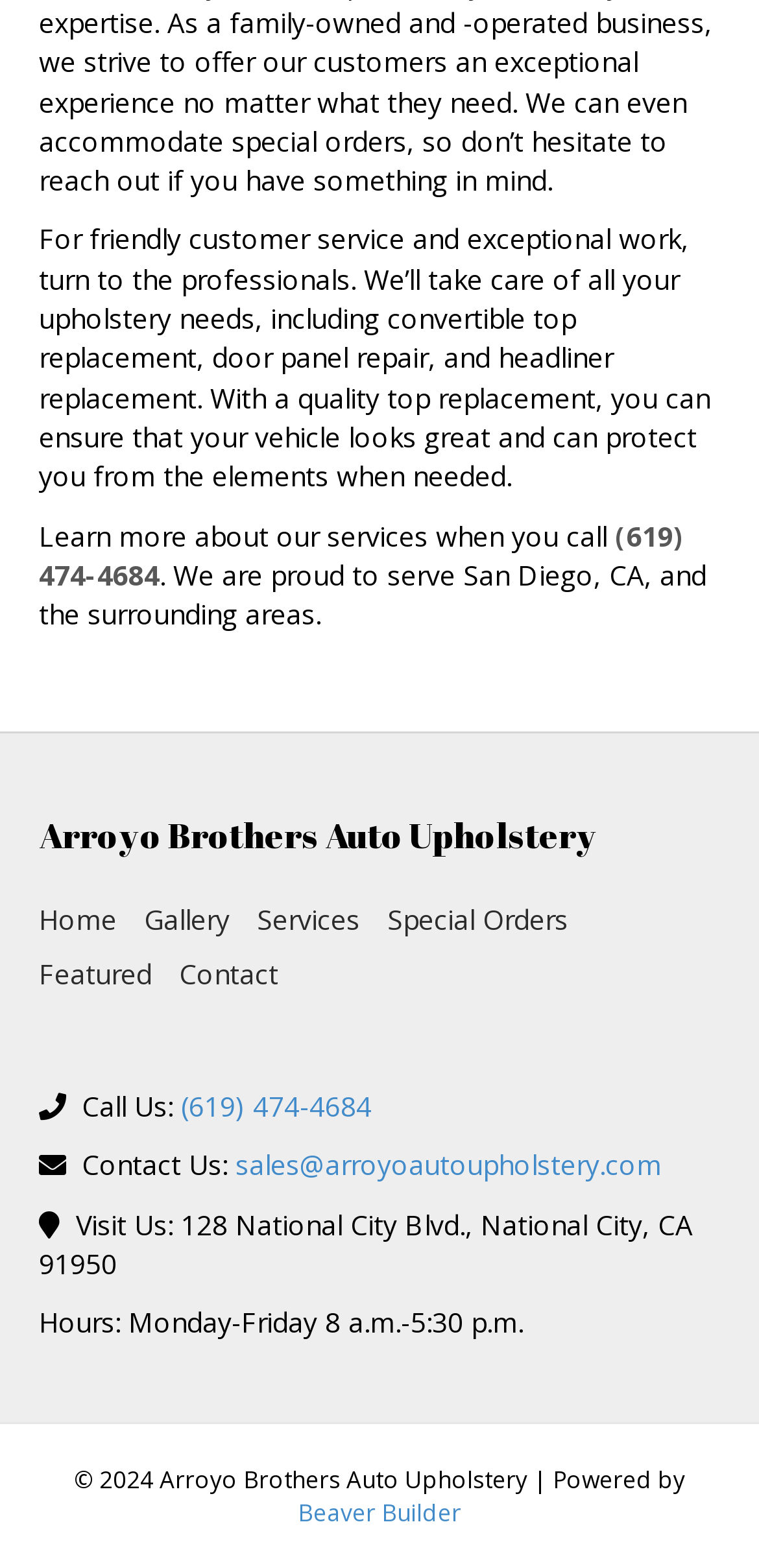What is the name of the website builder used by Arroyo Brothers Auto Upholstery?
Examine the image closely and answer the question with as much detail as possible.

The name of the website builder can be found in the bottom section of the webpage, where it says 'Powered by Beaver Builder'.